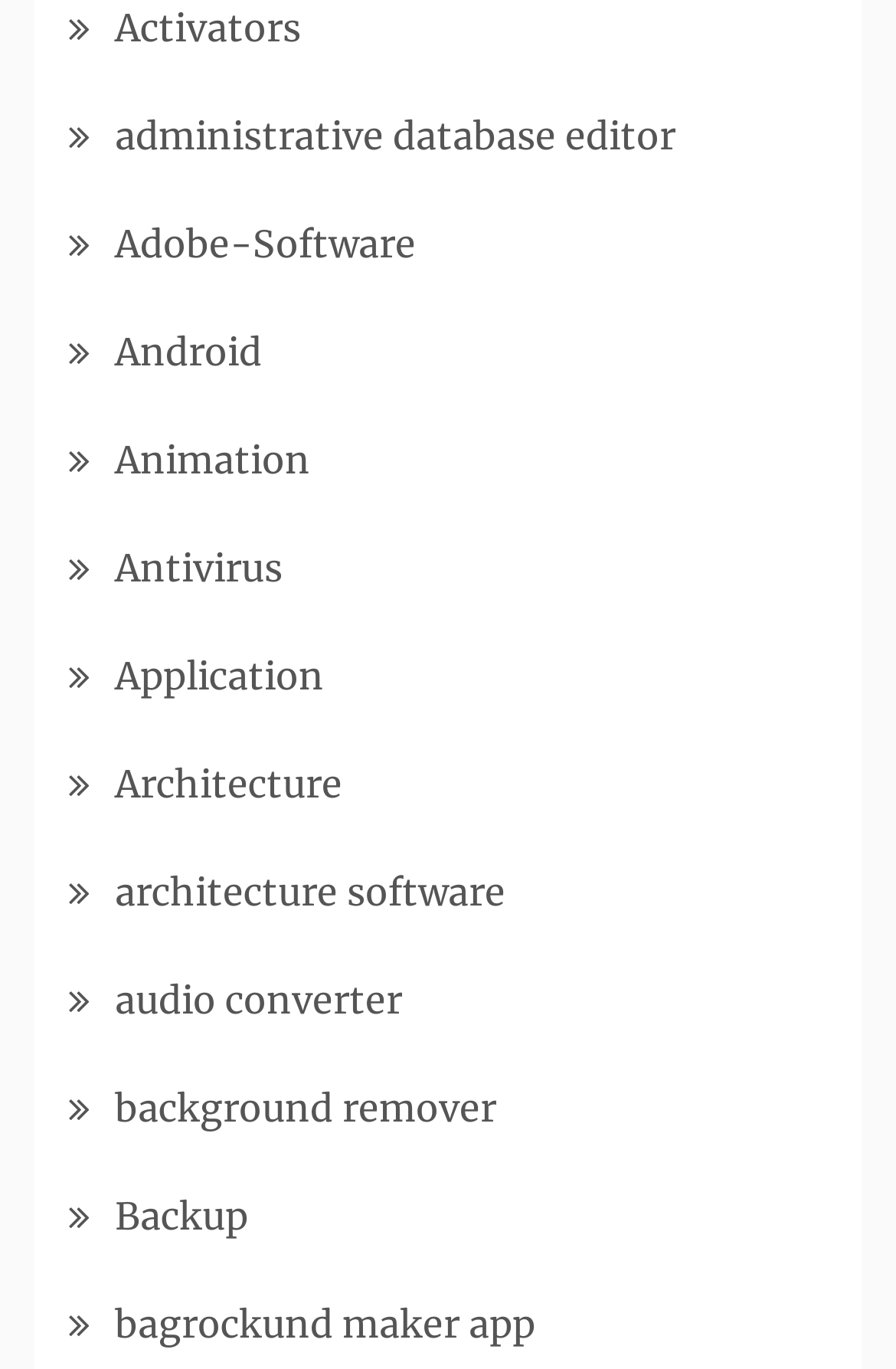Please identify the bounding box coordinates of the element that needs to be clicked to perform the following instruction: "click on Activators".

[0.128, 0.003, 0.336, 0.037]